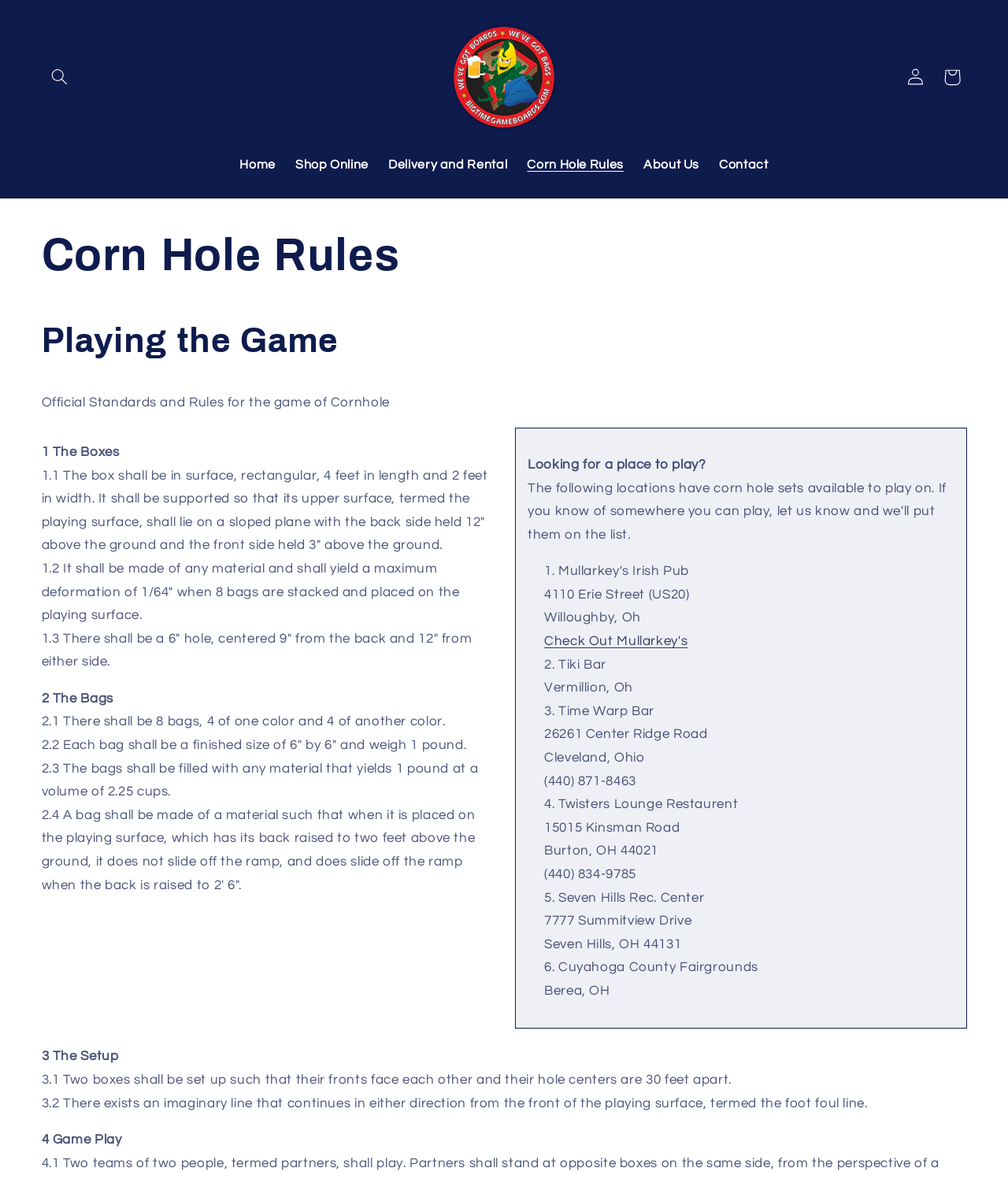What is the width of the playing surface? Using the information from the screenshot, answer with a single word or phrase.

2 feet